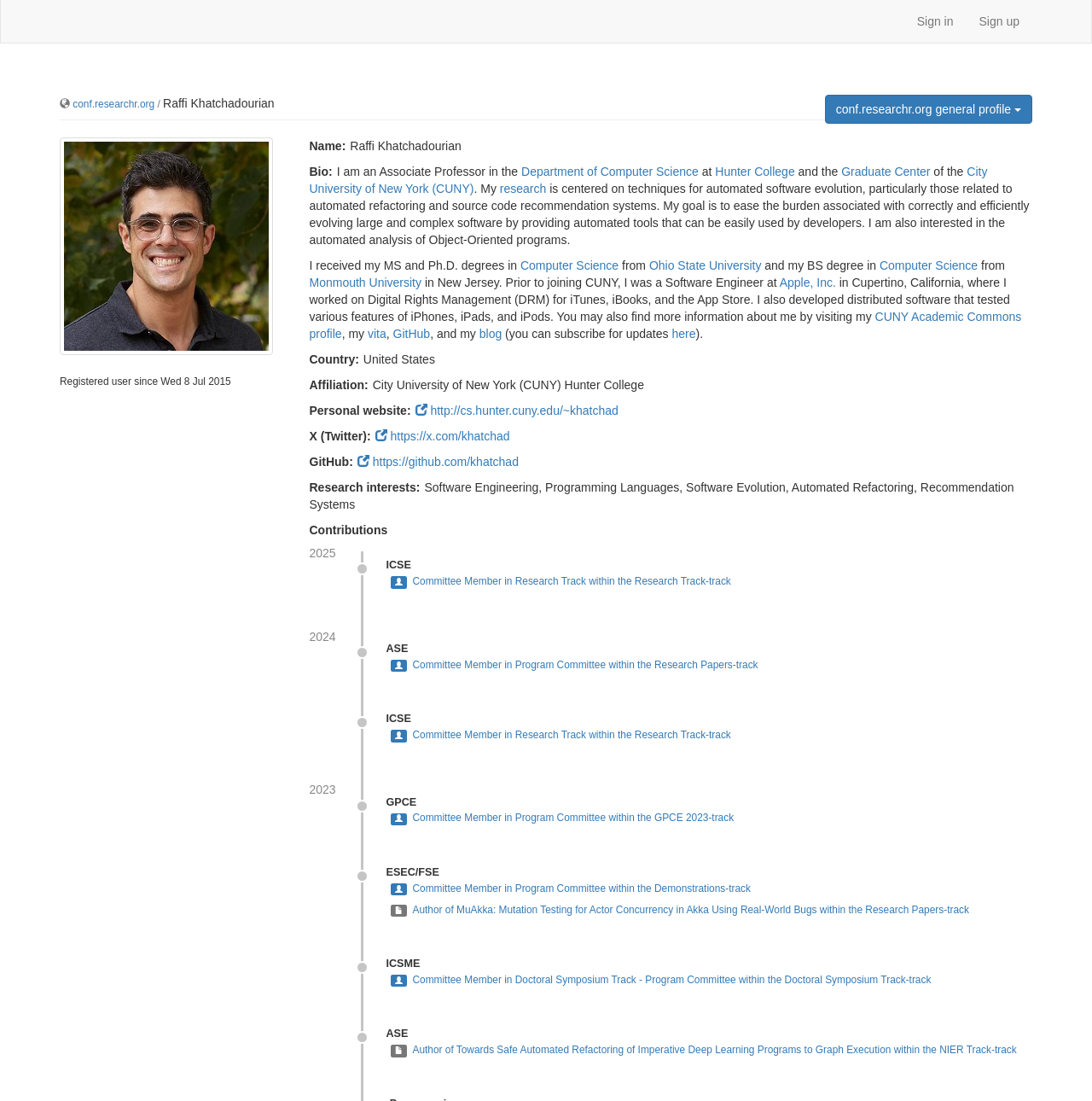How many committee memberships does Raffi Khatchadourian have in 2024?
Using the image, answer in one word or phrase.

2